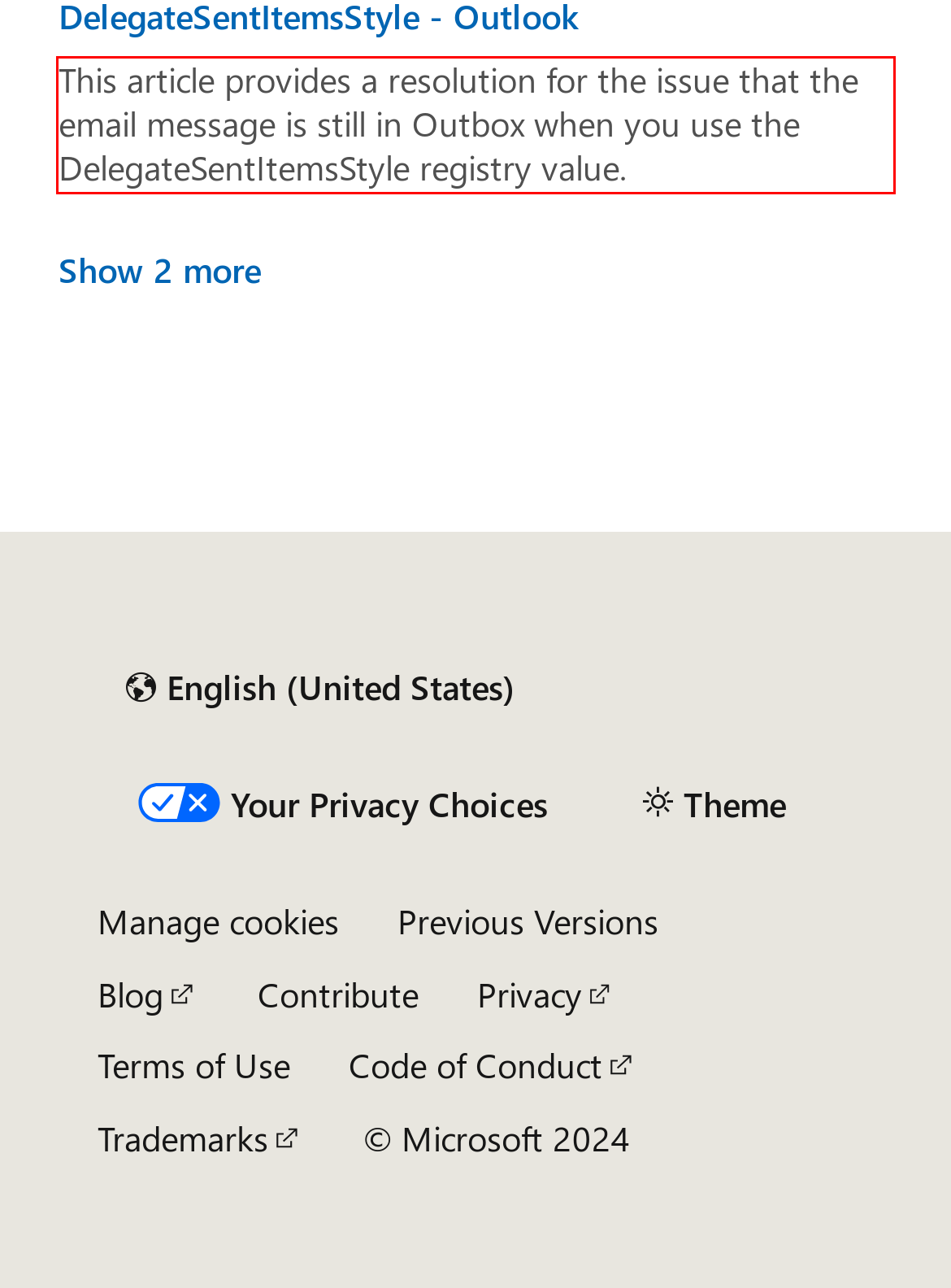Given a webpage screenshot, locate the red bounding box and extract the text content found inside it.

This article provides a resolution for the issue that the email message is still in Outbox when you use the DelegateSentItemsStyle registry value.